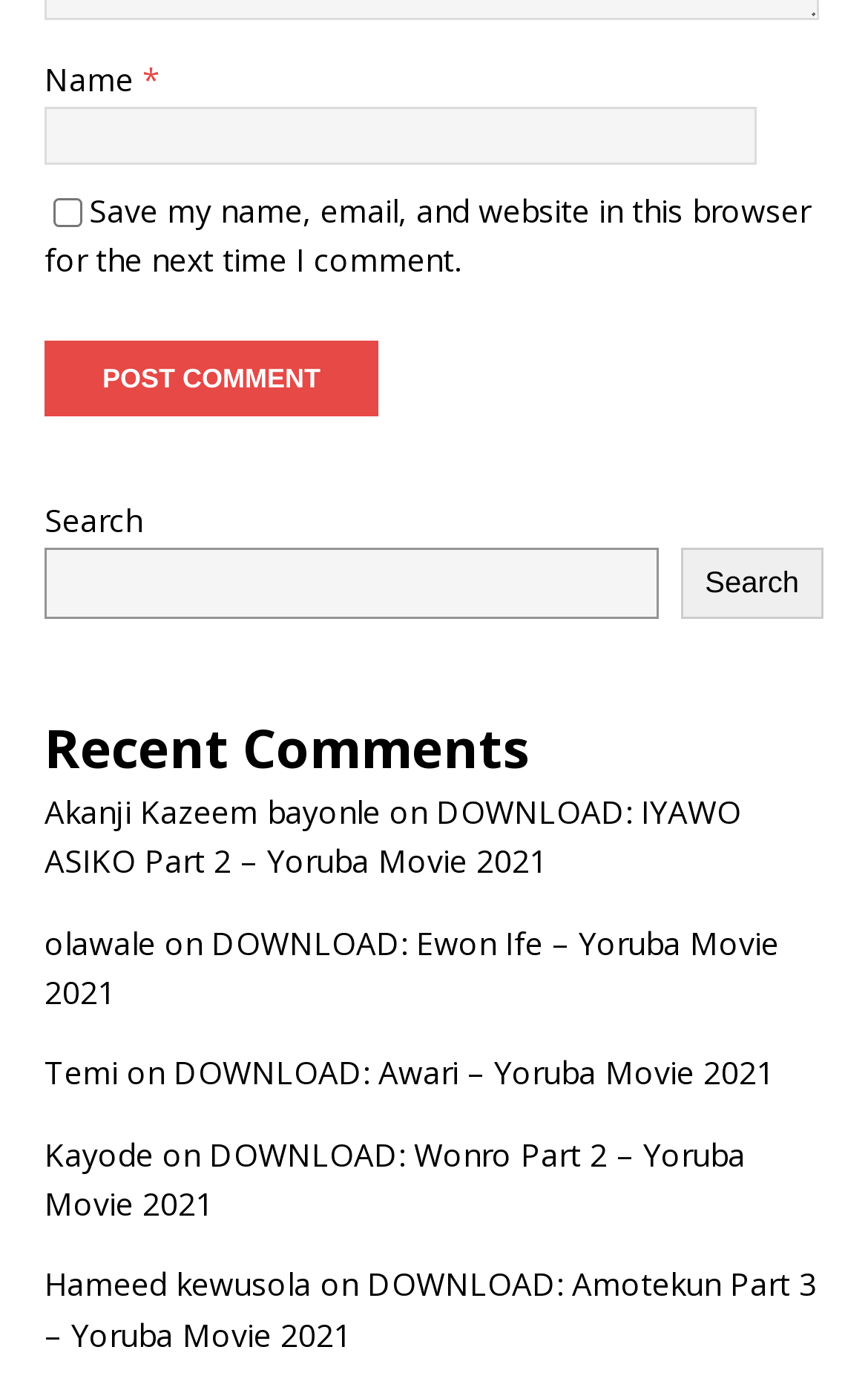What is the purpose of the search box?
Please provide a detailed and comprehensive answer to the question.

The search box is likely to allow users to search for specific content on the website, as it is labeled 'Search' and has a button with the same label next to it.